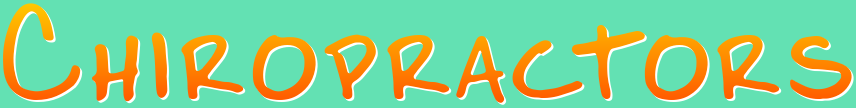Examine the image and give a thorough answer to the following question:
What is the likely purpose of this image?

Based on the caption, it is likely that this image serves as a friendly introduction to a section dedicated to chiropractors, particularly in the context of Ulverston, Cumbria, as indicated by related content on the webpage, with the aim of engaging visitors and drawing attention to the chiropractic services available in the area.